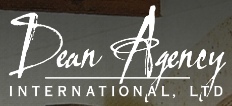What is emphasized by the font used for 'INTERNATIONAL, LTD'?
Using the visual information, reply with a single word or short phrase.

Professional nature